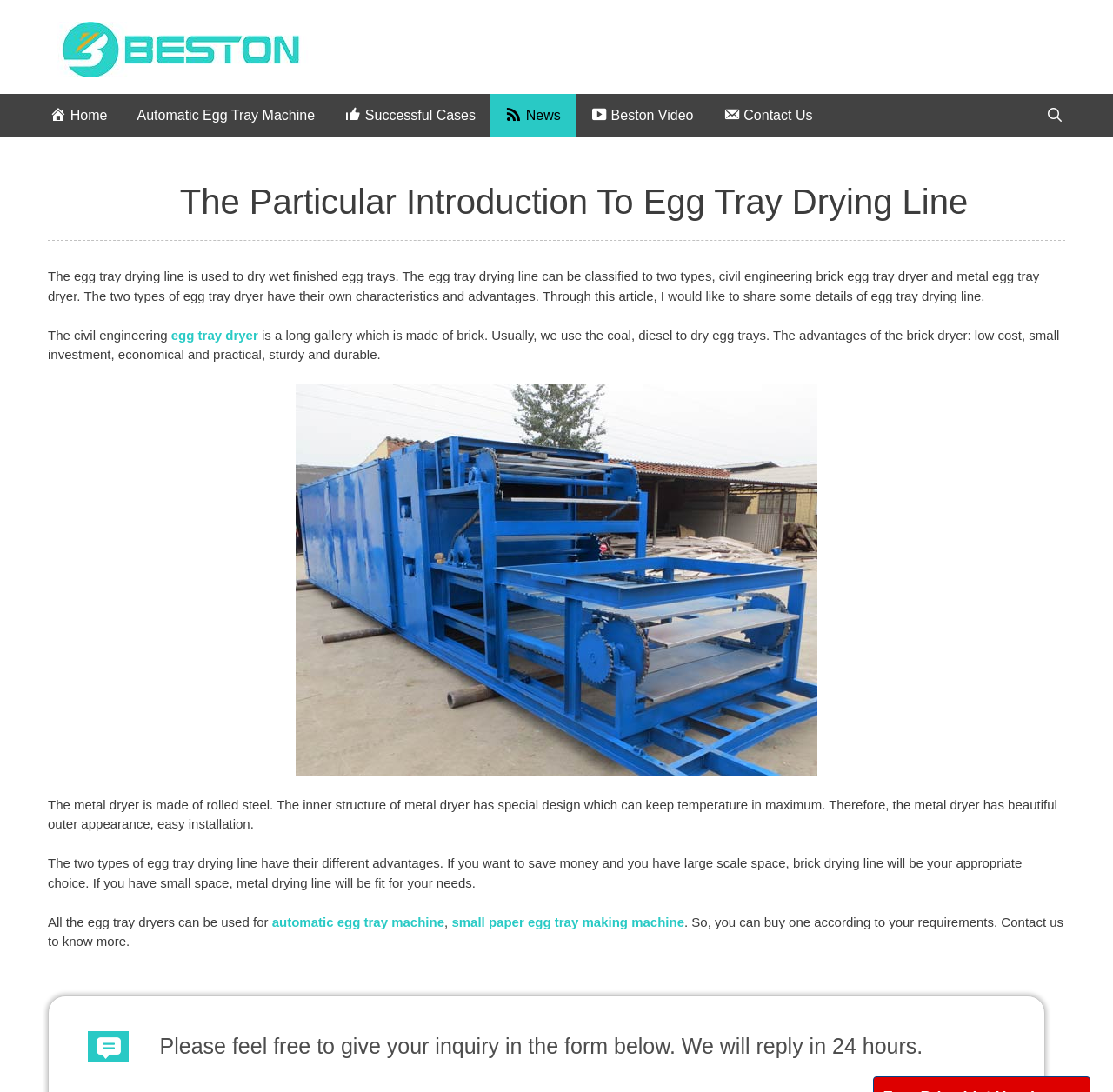Locate the bounding box coordinates of the clickable region necessary to complete the following instruction: "Contact Us". Provide the coordinates in the format of four float numbers between 0 and 1, i.e., [left, top, right, bottom].

None